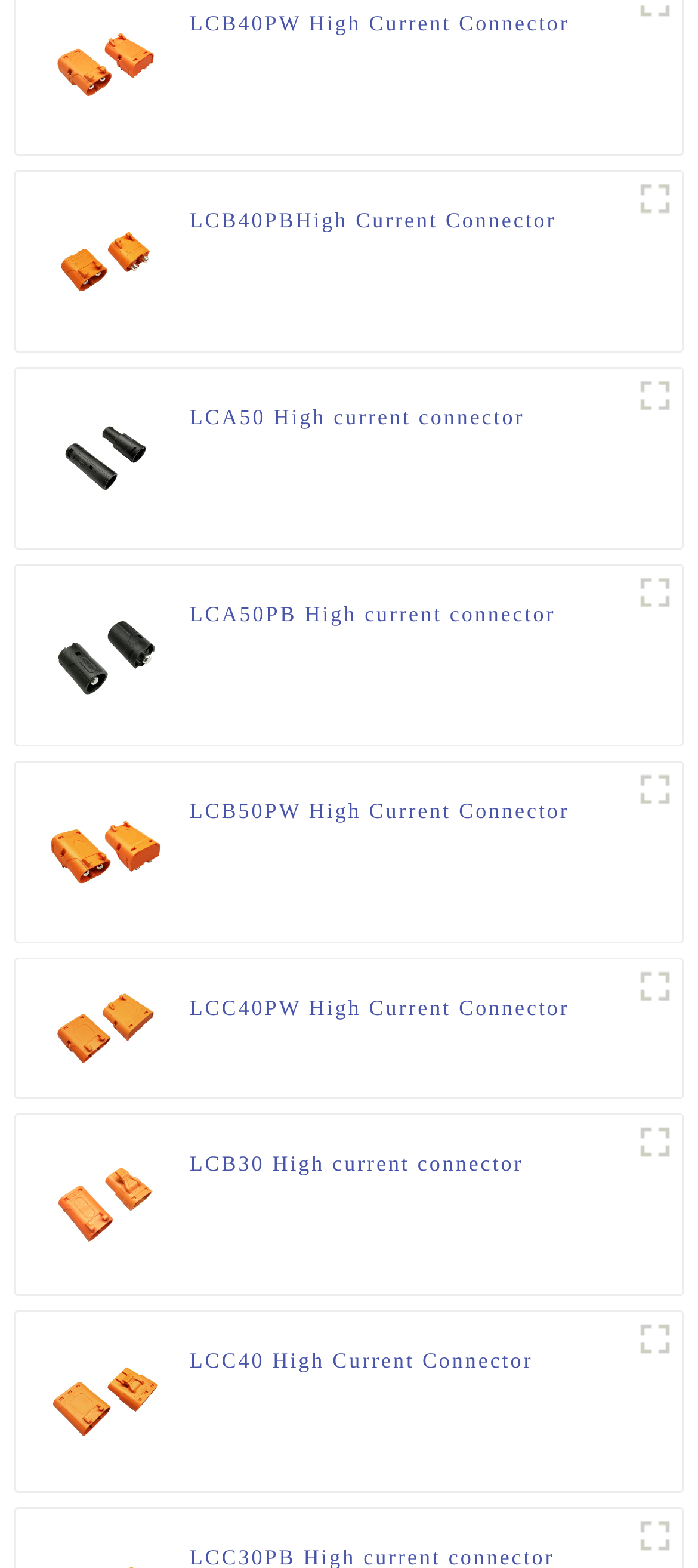Please find the bounding box coordinates of the clickable region needed to complete the following instruction: "View LCA50 High current connector". The bounding box coordinates must consist of four float numbers between 0 and 1, i.e., [left, top, right, bottom].

[0.272, 0.255, 0.752, 0.297]